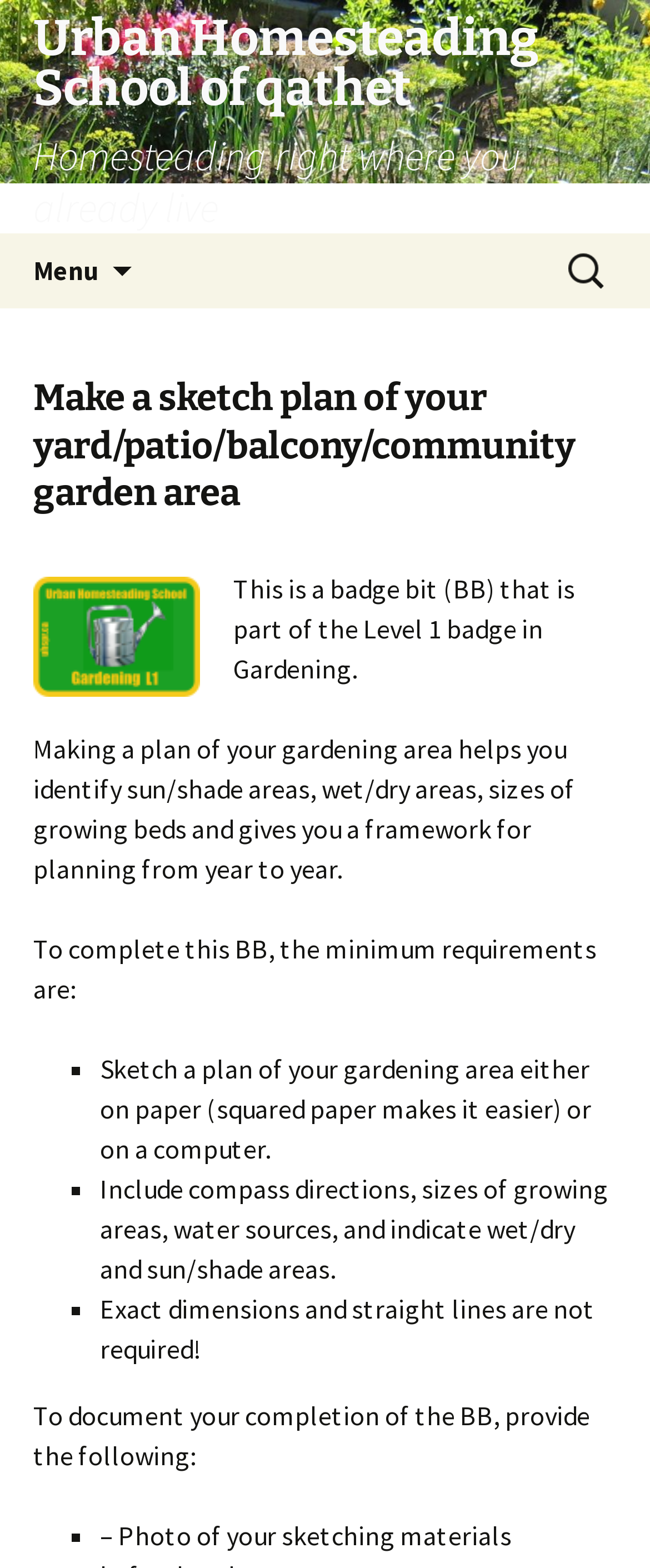Offer a meticulous description of the webpage's structure and content.

The webpage is about creating a sketch plan of a yard, patio, balcony, or community garden area, as part of the Urban Homesteading School of qathet. At the top, there is a link to the school's homepage, accompanied by a heading that reads "Urban Homesteading School of qathet" and a subtitle "Homesteading right where you already live". 

To the right of the link, there is a button labeled "Menu" with an icon, which is not expanded. Next to the menu button, there is a "Skip to content" link. On the top right corner, there is a search bar with a label "Search for:".

Below the top section, there is a main content area. The page title "Make a sketch plan of your yard/patio/balcony/community garden area" is displayed prominently. Below the title, there is a badge description, explaining that this is a part of the Level 1 badge in Gardening. 

The main content is divided into sections. The first section explains the importance of making a plan of a gardening area, highlighting the benefits of identifying sun/shade areas, wet/dry areas, and sizes of growing beds. 

The second section outlines the minimum requirements to complete this badge bit (BB). There are three bullet points, each marked with a "■" symbol, detailing the steps to complete the task. These steps include sketching a plan of the gardening area, including compass directions, sizes of growing areas, water sources, and indicating wet/dry and sun/shade areas. The third bullet point reassures that exact dimensions and straight lines are not required. 

Finally, there is a section explaining how to document the completion of the BB, with a single bullet point marked with a "■" symbol.